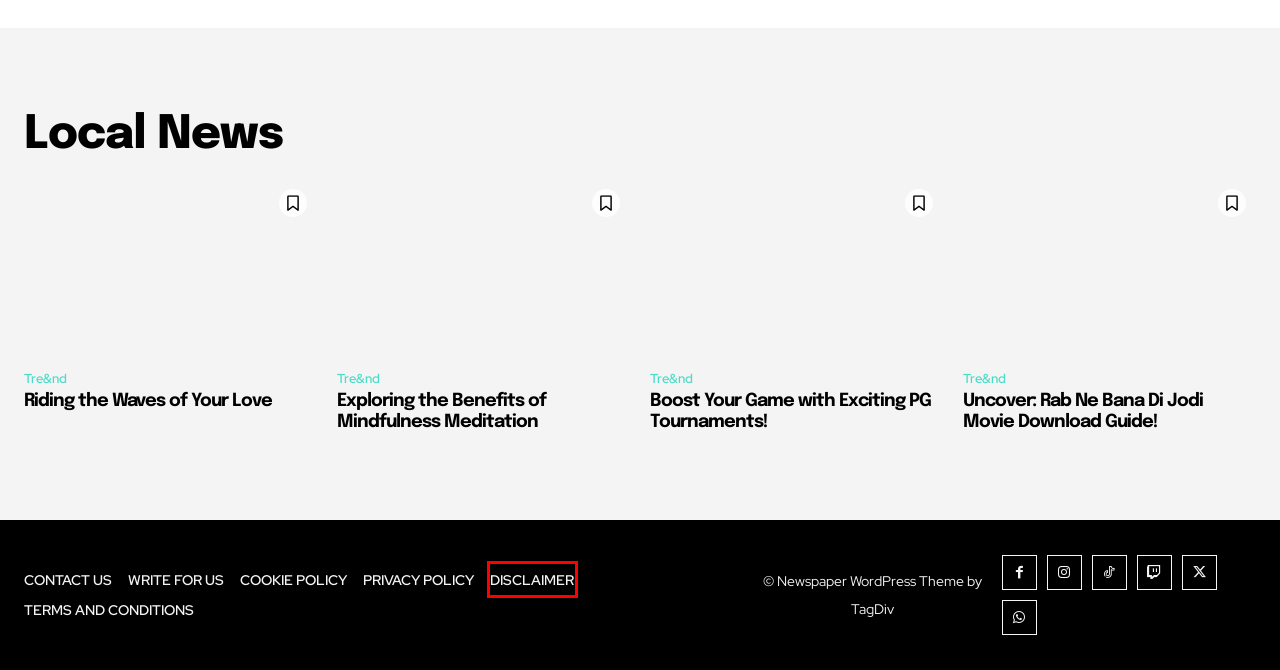A screenshot of a webpage is given, featuring a red bounding box around a UI element. Please choose the webpage description that best aligns with the new webpage after clicking the element in the bounding box. These are the descriptions:
A. Terms and Conditions - 1133angelnumber.com
B. Unveiling the Dynamics of Weather: Insights and Forecasts
C. Spiritual Archives - 1133angelnumber.com
D. Privacy Policy - 1133angelnumber.com
E. Disclaimer - 1133angelnumber.com
F. Cookie Policy - 1133angelnumber.com
G. Join conversation
H. Is It Legal to Download 50 Shades of Grey Movie Online for Free in 2022? - 1133angelnumber.com

E